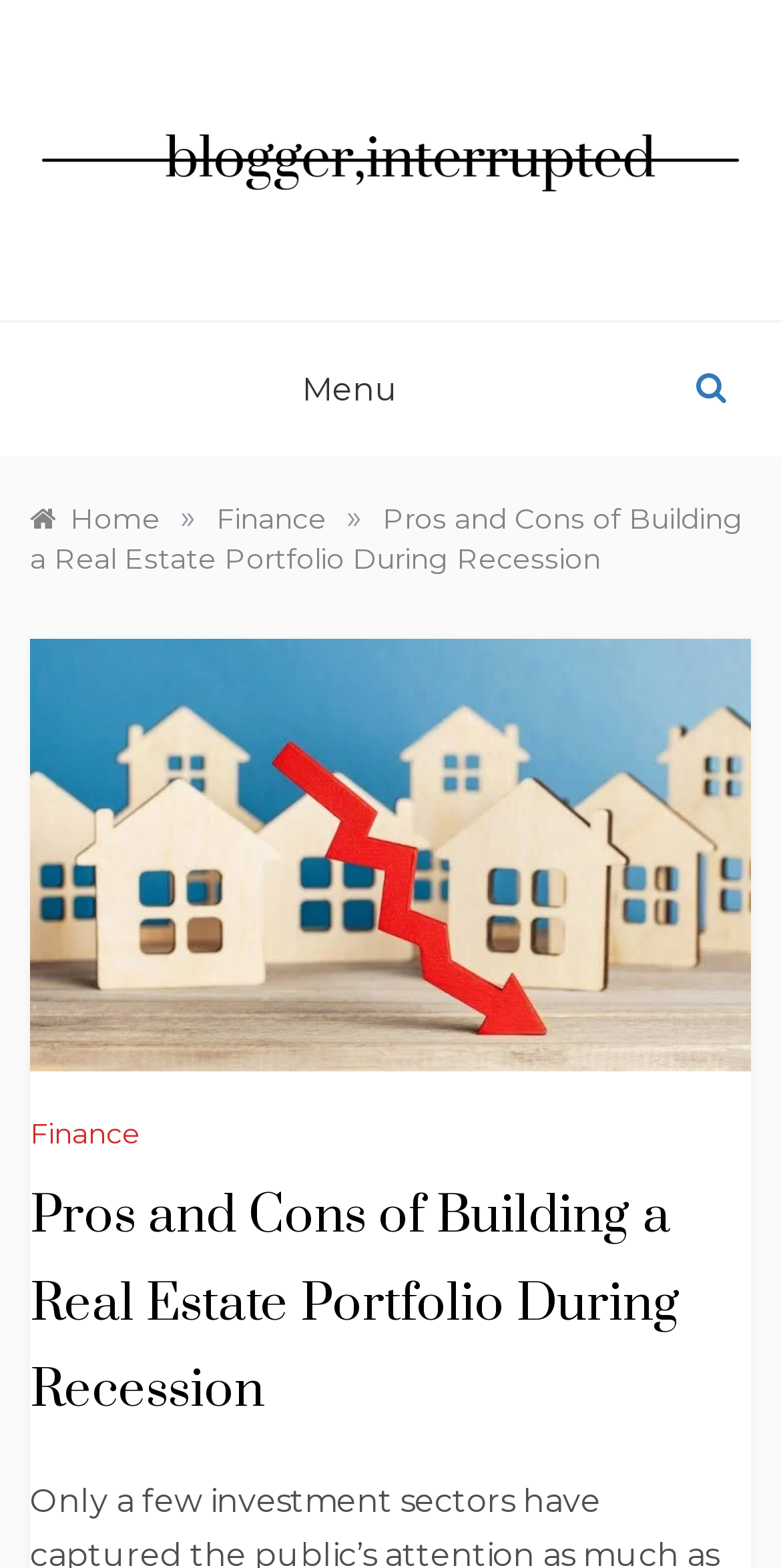Please answer the following question using a single word or phrase: 
How many images are associated with the article title?

2